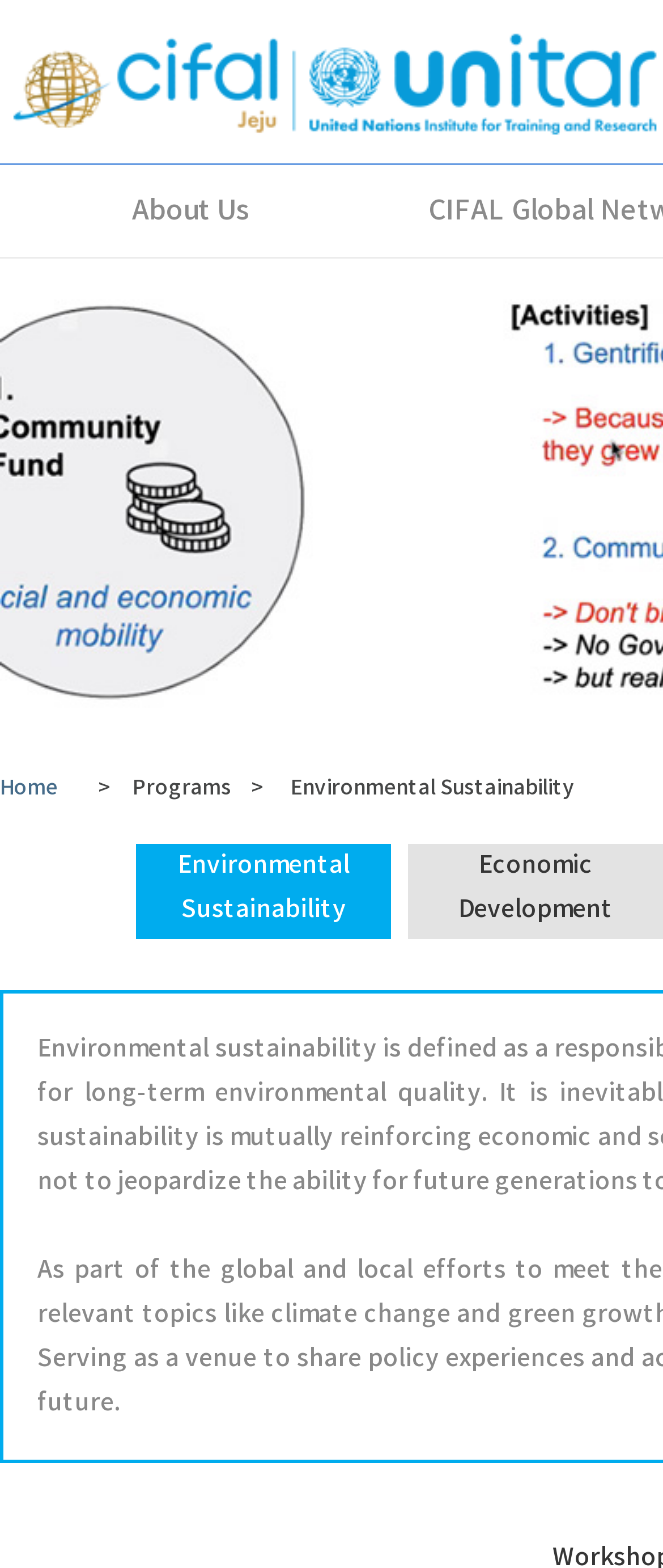Based on the element description, predict the bounding box coordinates (top-left x, top-left y, bottom-right x, bottom-right y) for the UI element in the screenshot: About Us

[0.199, 0.125, 0.376, 0.158]